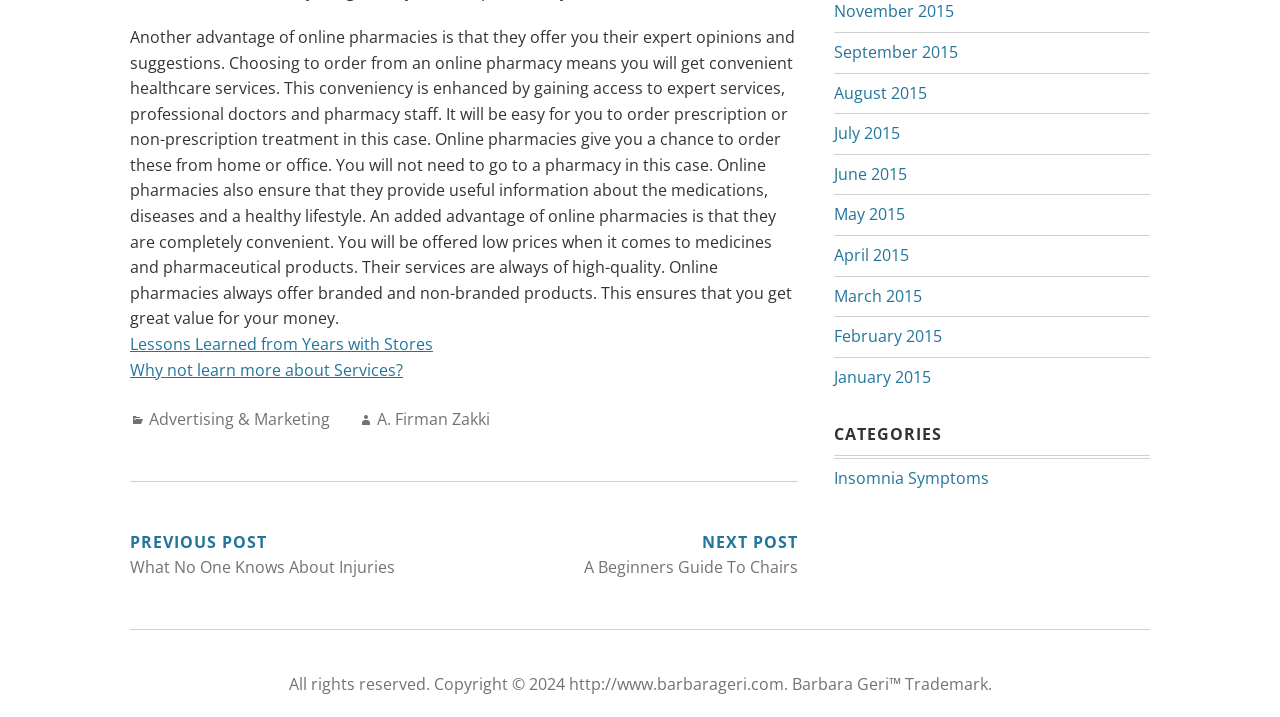What is the copyright year of the website?
Use the screenshot to answer the question with a single word or phrase.

2024